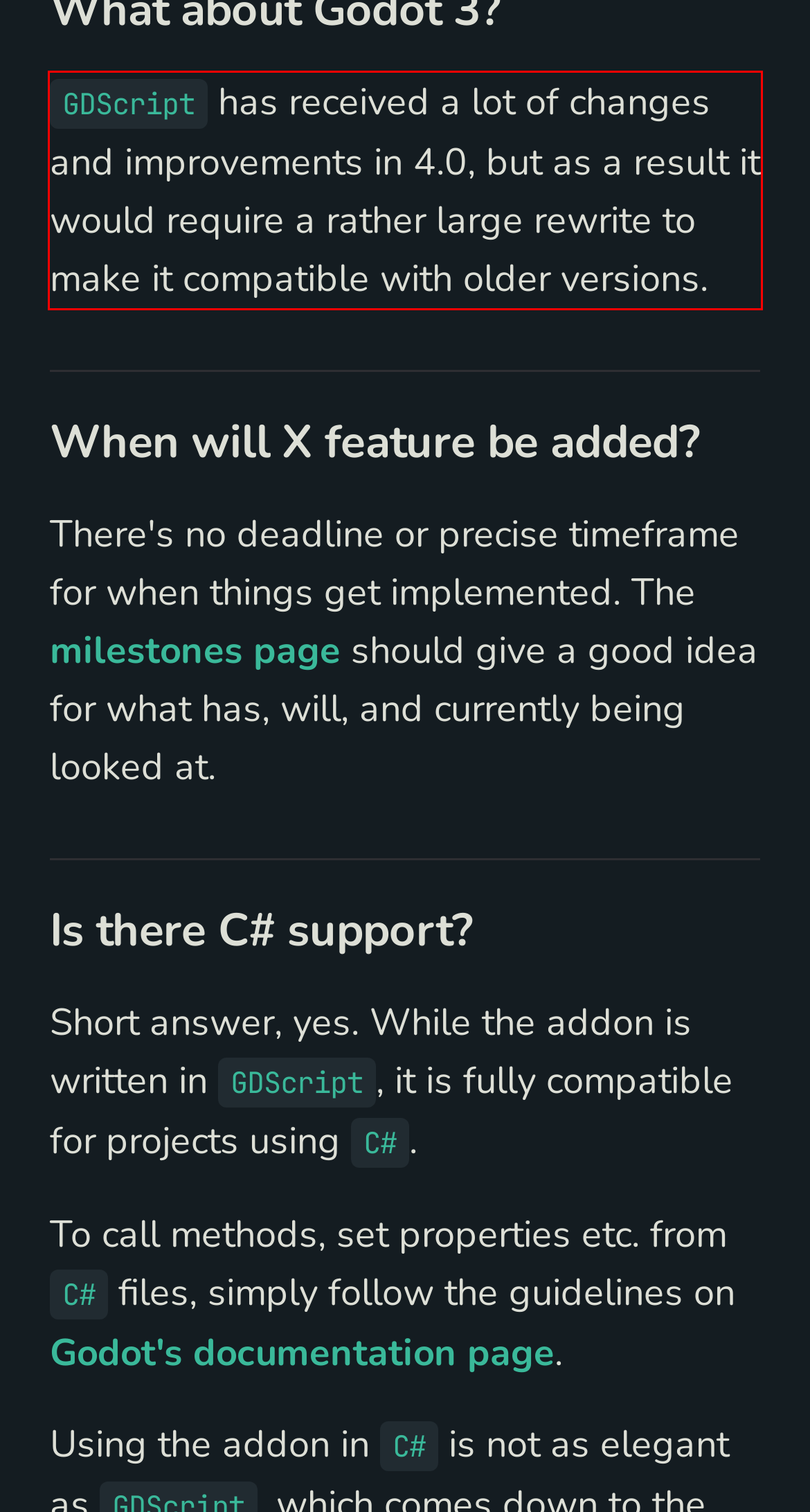There is a screenshot of a webpage with a red bounding box around a UI element. Please use OCR to extract the text within the red bounding box.

GDScript has received a lot of changes and improvements in 4.0, but as a result it would require a rather large rewrite to make it compatible with older versions.